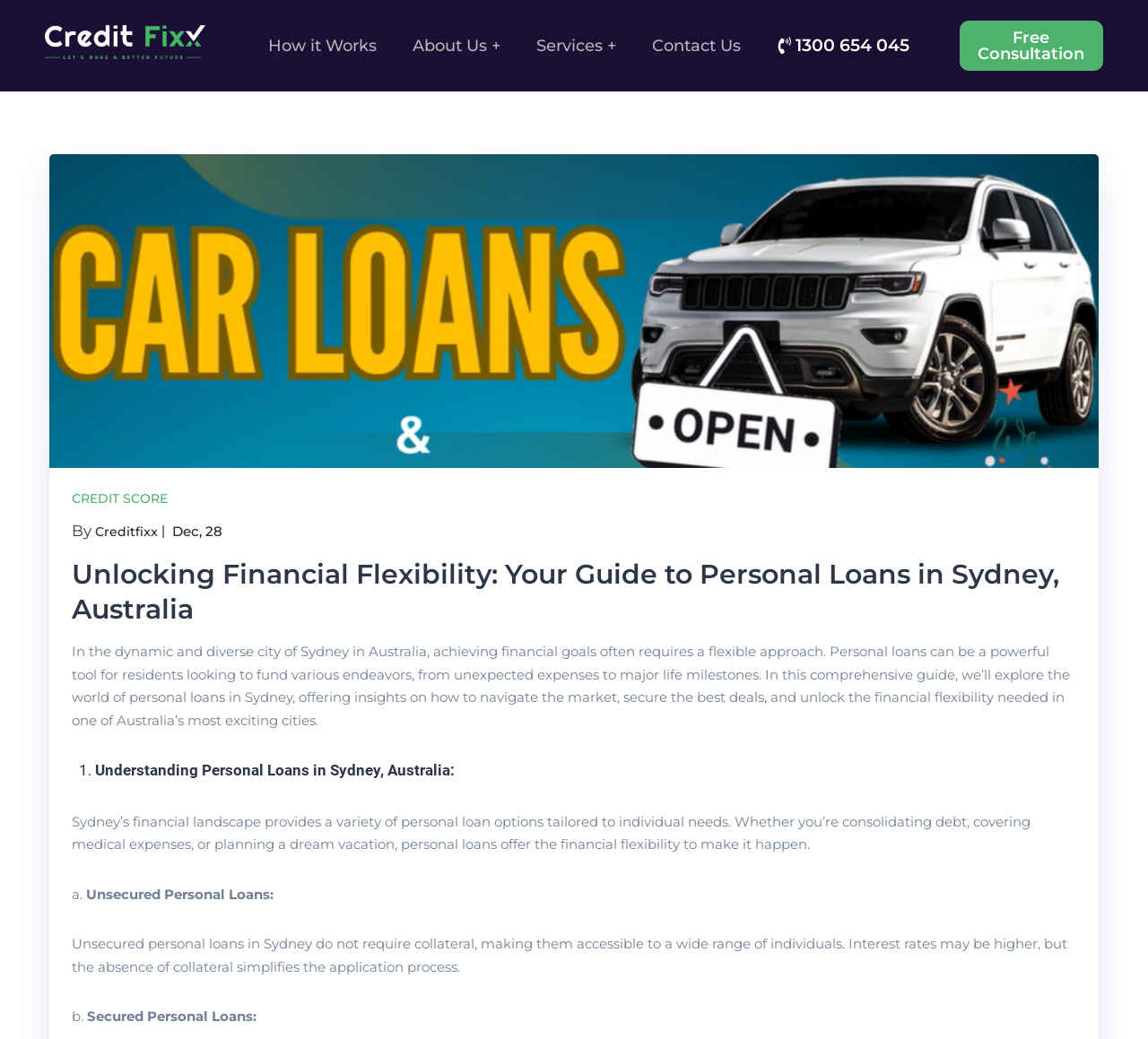Locate the bounding box coordinates of the clickable area needed to fulfill the instruction: "Learn about the Debian project at the LinuxForum 2003".

None